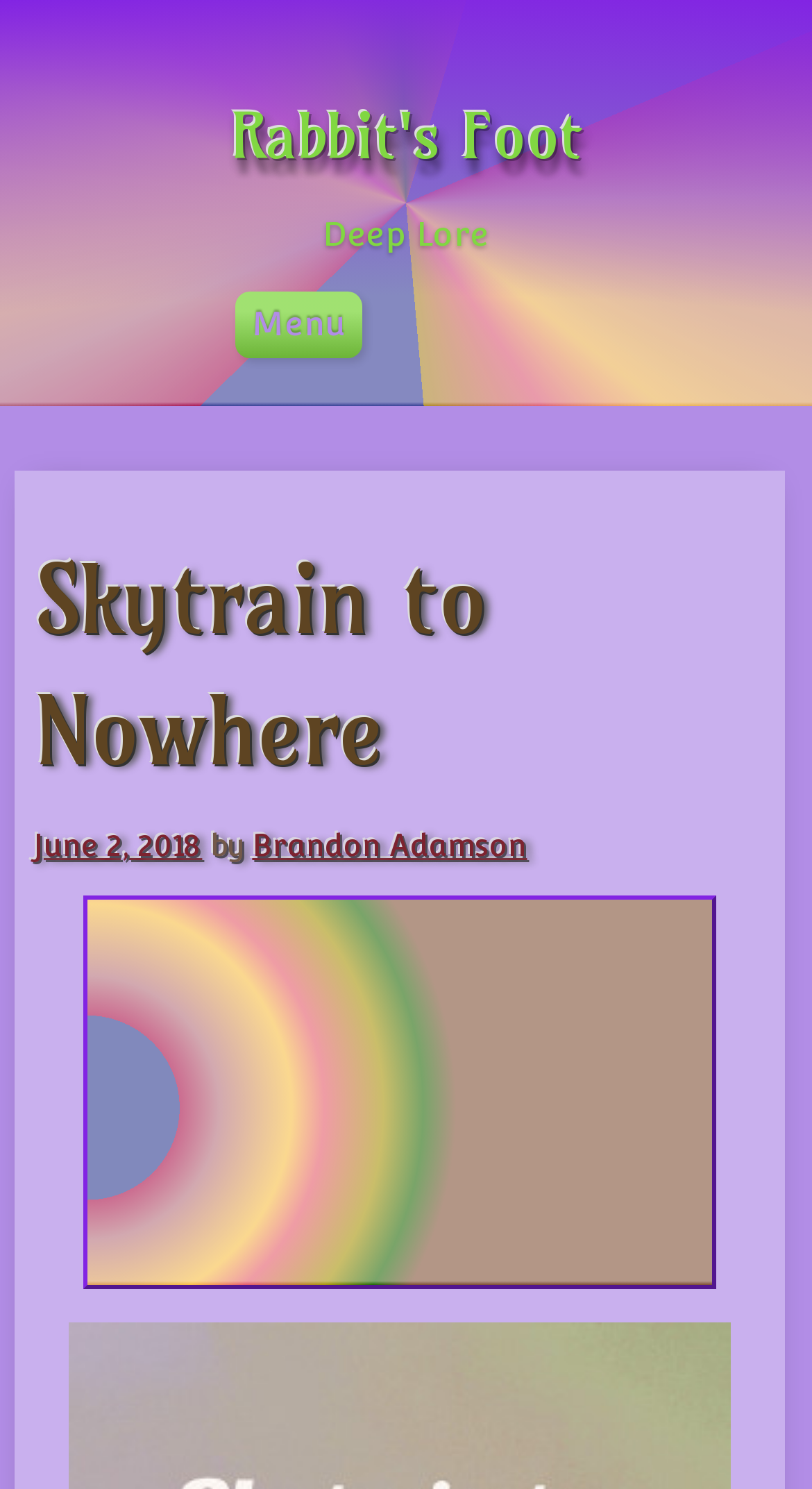Using the format (top-left x, top-left y, bottom-right x, bottom-right y), and given the element description, identify the bounding box coordinates within the screenshot: June 2, 2018March 9, 2023

[0.041, 0.555, 0.249, 0.579]